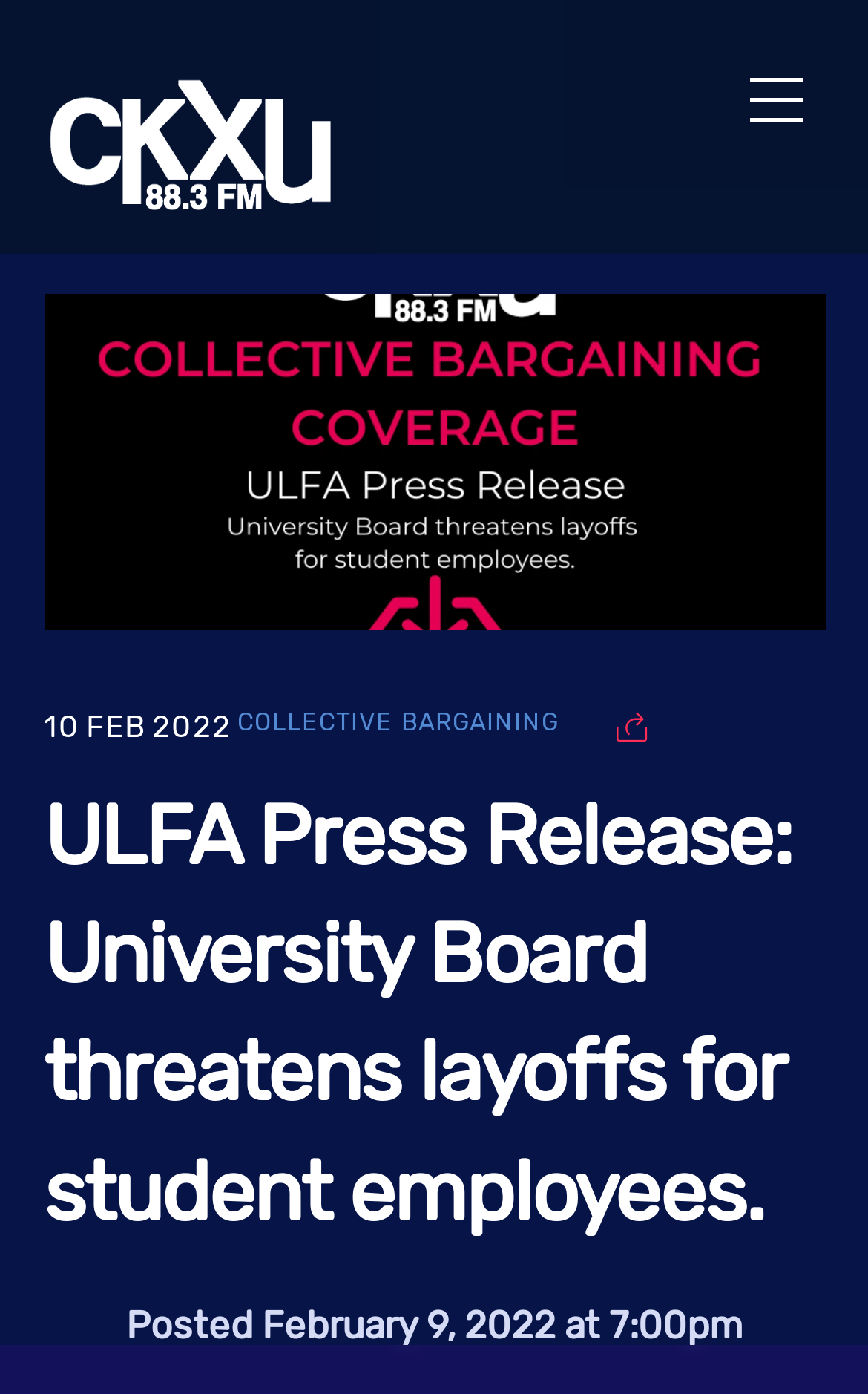Give a succinct answer to this question in a single word or phrase: 
What time was the press release posted?

7:00pm